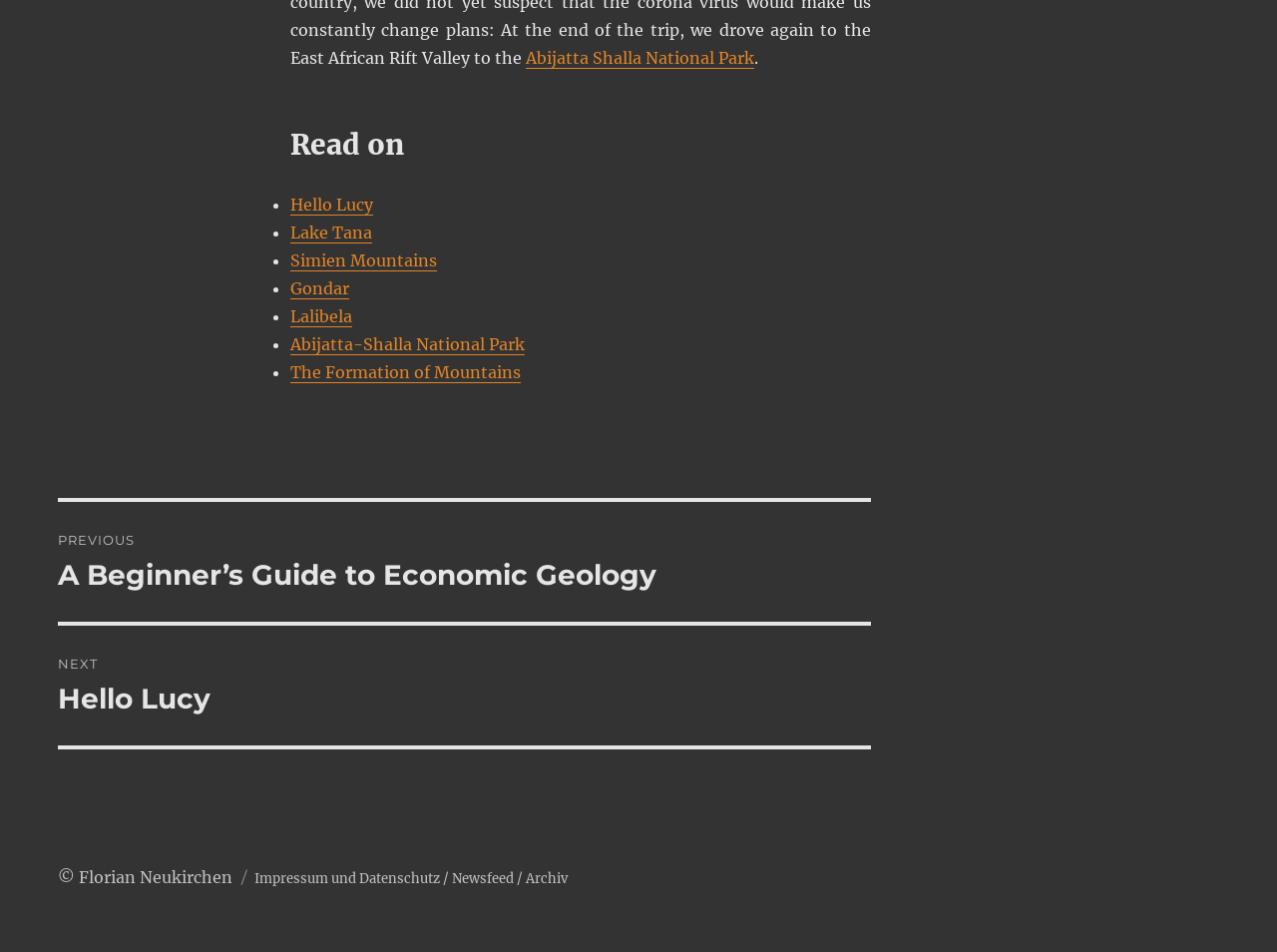Determine the bounding box coordinates of the clickable area required to perform the following instruction: "View previous post: A Beginner’s Guide to Economic Geology". The coordinates should be represented as four float numbers between 0 and 1: [left, top, right, bottom].

[0.045, 0.527, 0.682, 0.653]